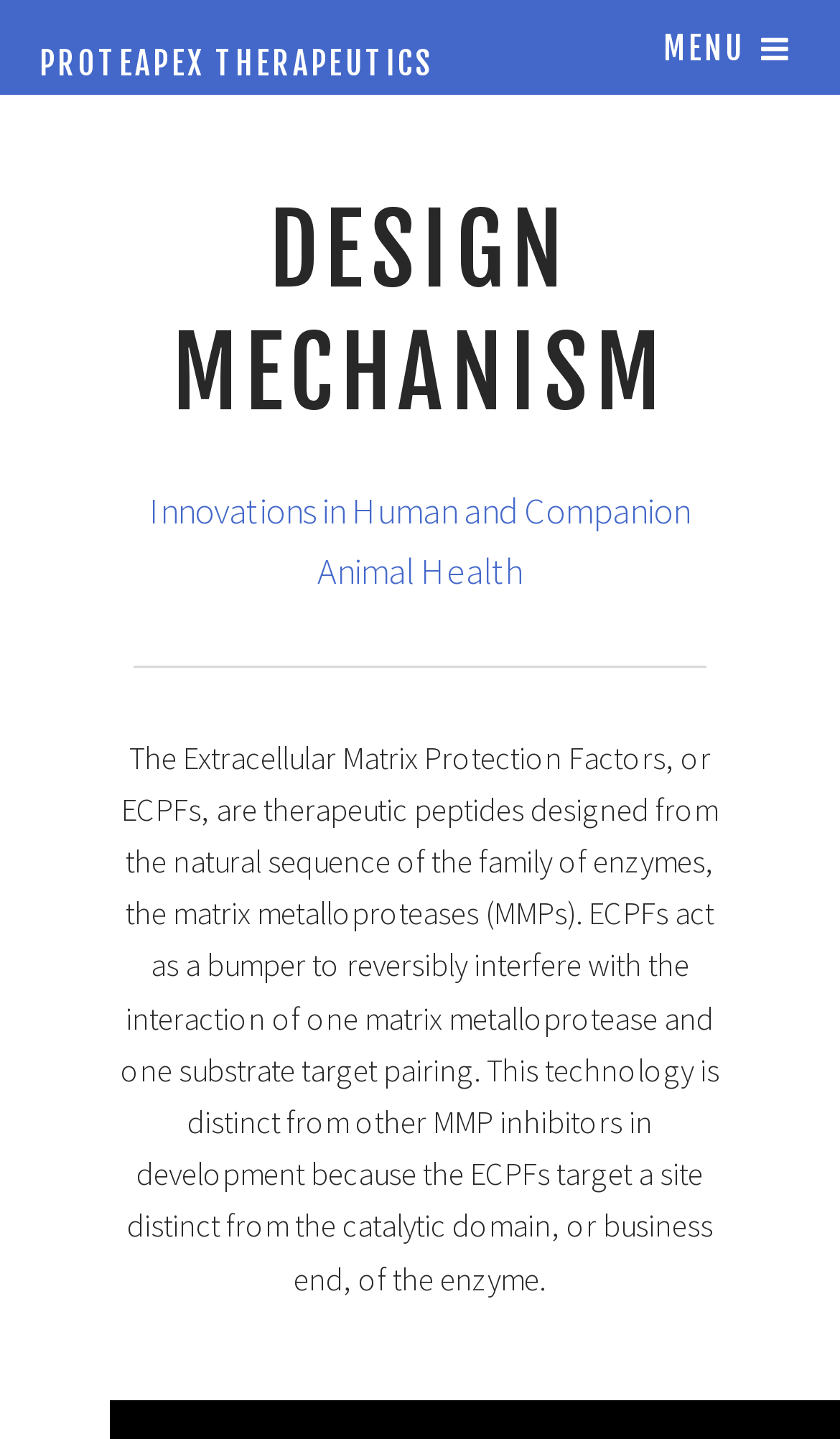Identify the bounding box of the UI element described as follows: "Proteapex Therapeutics". Provide the coordinates as four float numbers in the range of 0 to 1 [left, top, right, bottom].

[0.0, 0.012, 0.564, 0.078]